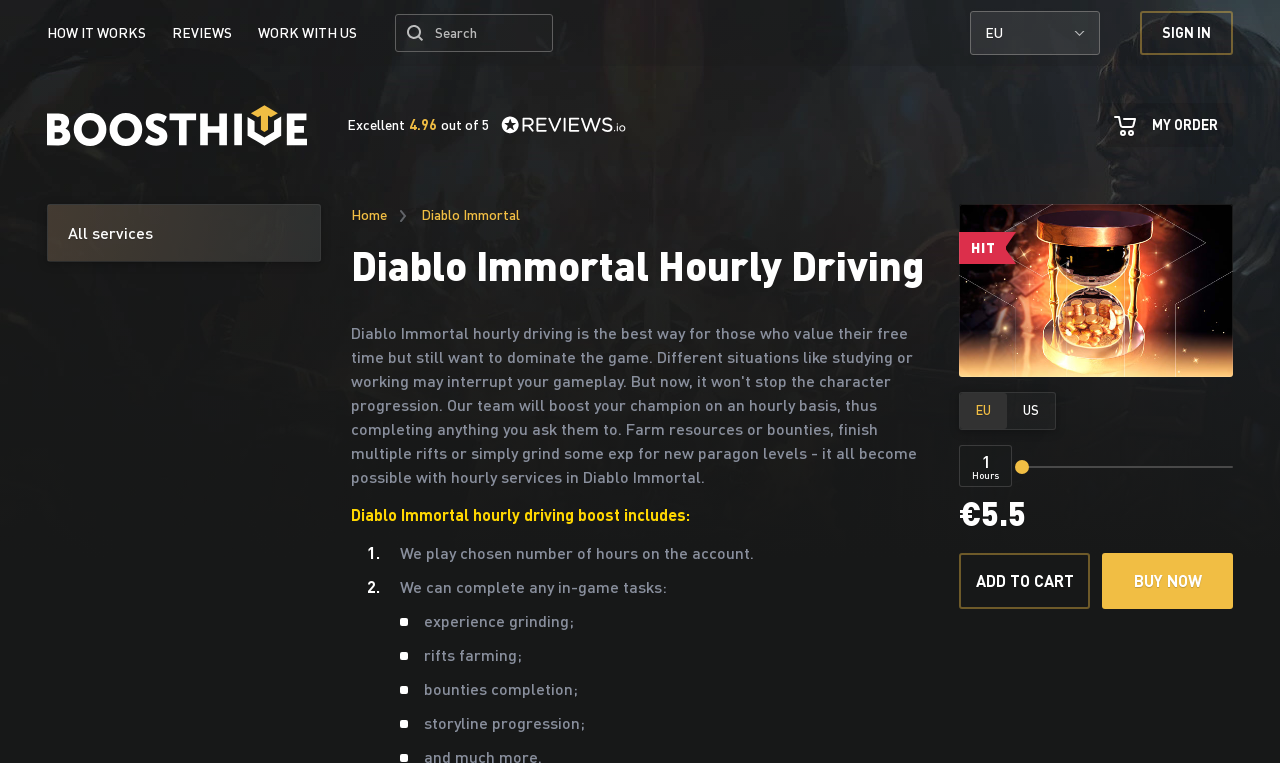Based on the element description Home, identify the bounding box of the UI element in the given webpage screenshot. The coordinates should be in the format (top-left x, top-left y, bottom-right x, bottom-right y) and must be between 0 and 1.

[0.274, 0.27, 0.302, 0.292]